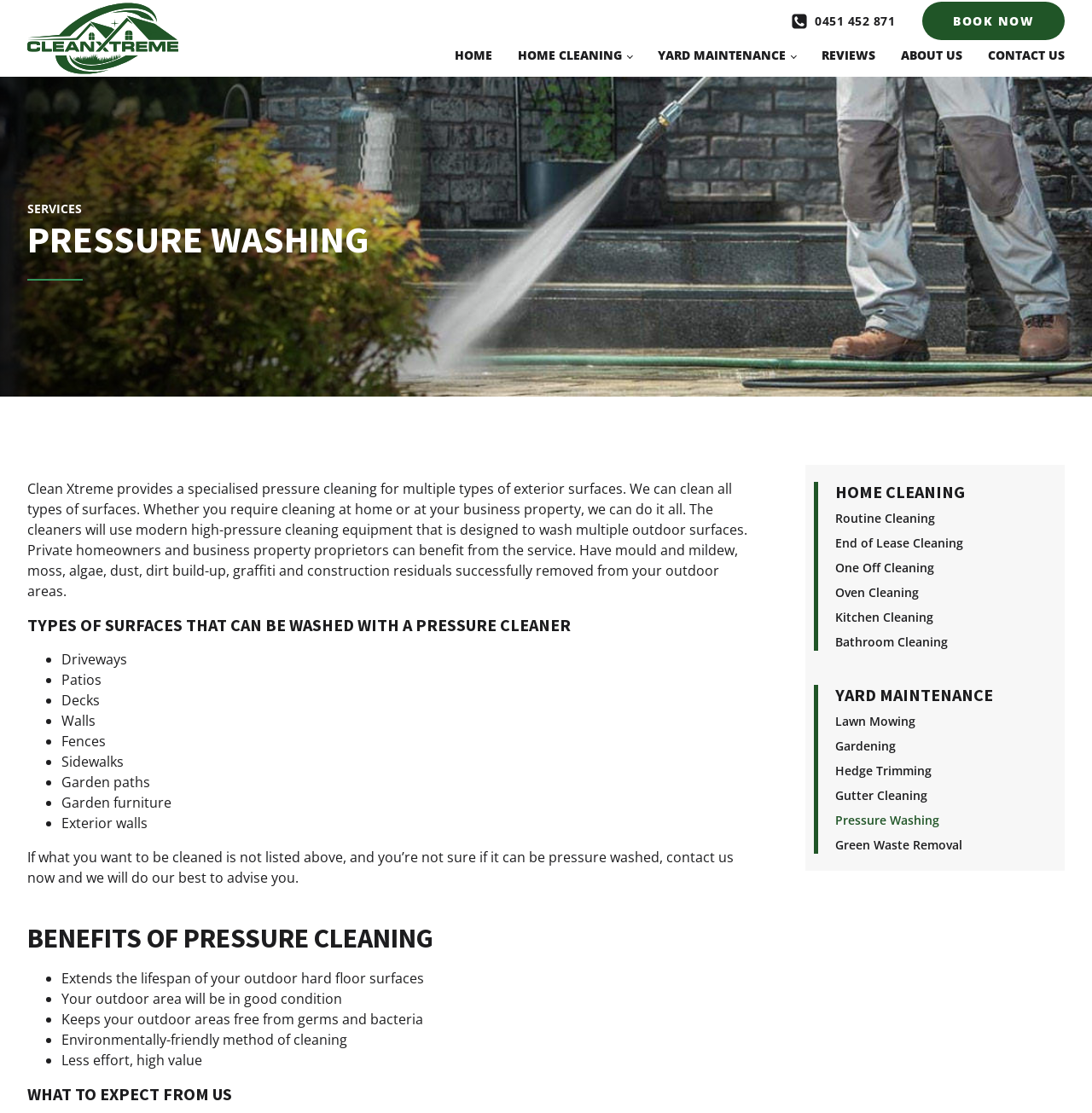What is the benefit of pressure cleaning?
Give a one-word or short phrase answer based on the image.

Extends lifespan, etc.